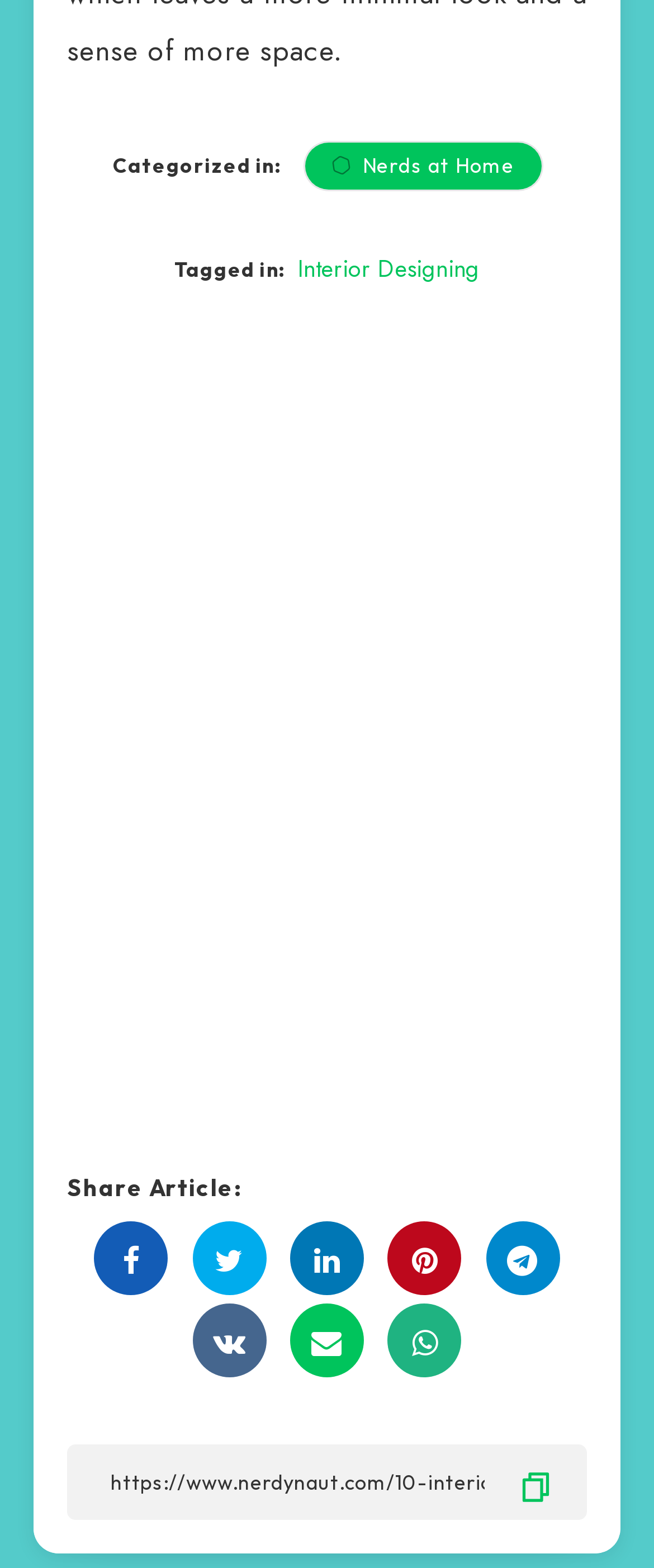Determine the bounding box coordinates for the UI element matching this description: "Interior Designing".

[0.456, 0.161, 0.734, 0.182]